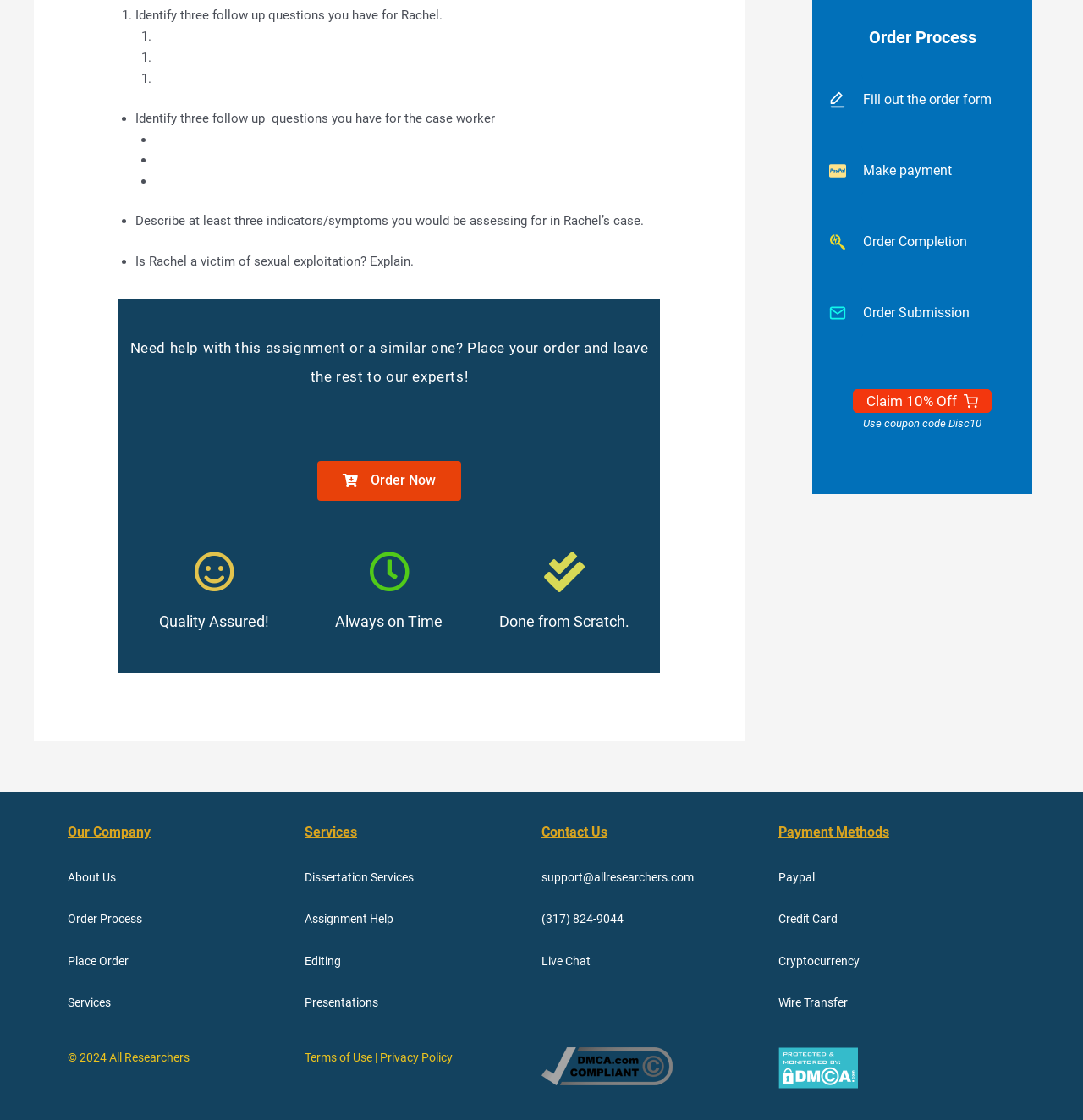Determine the bounding box coordinates of the clickable element necessary to fulfill the instruction: "Click on 'Place Order'". Provide the coordinates as four float numbers within the 0 to 1 range, i.e., [left, top, right, bottom].

[0.062, 0.852, 0.119, 0.864]